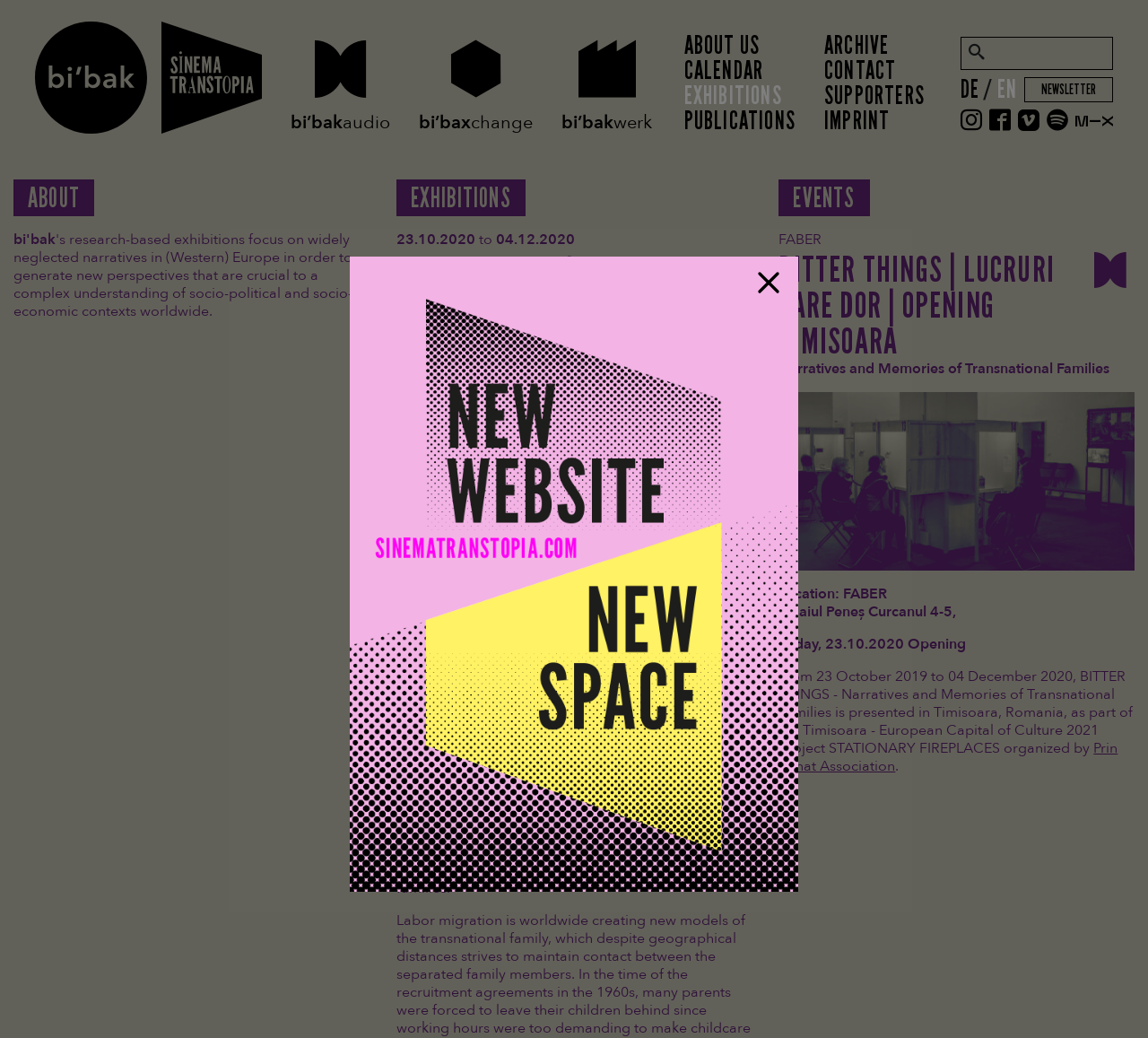Identify the bounding box coordinates of the clickable region required to complete the instruction: "Load more informations about BITTER THINGS | FRANKFURT". The coordinates should be given as four float numbers within the range of 0 and 1, i.e., [left, top, right, bottom].

[0.345, 0.018, 0.39, 0.036]